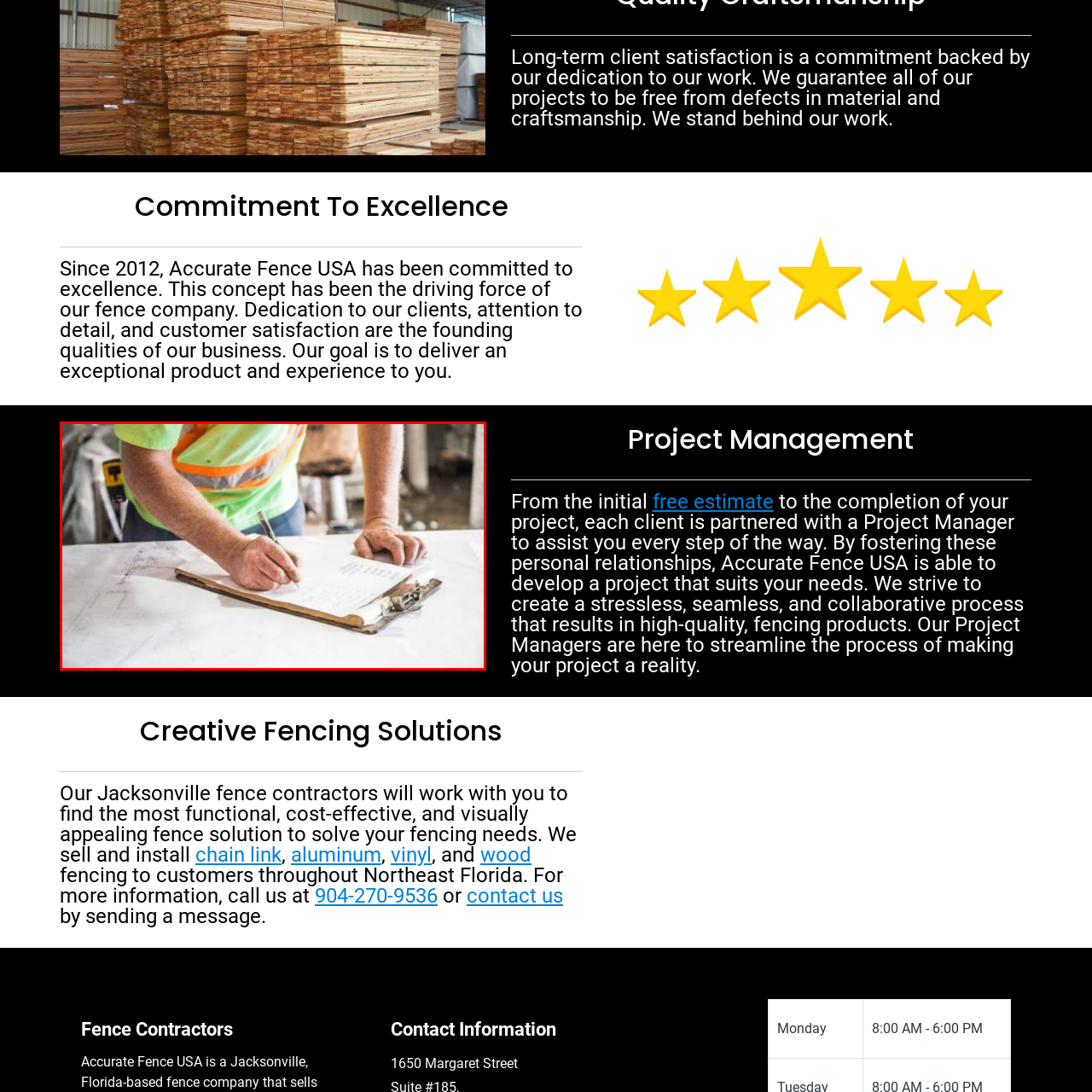What is the worker doing?
Please review the image inside the red bounding box and answer using a single word or phrase.

Taking notes